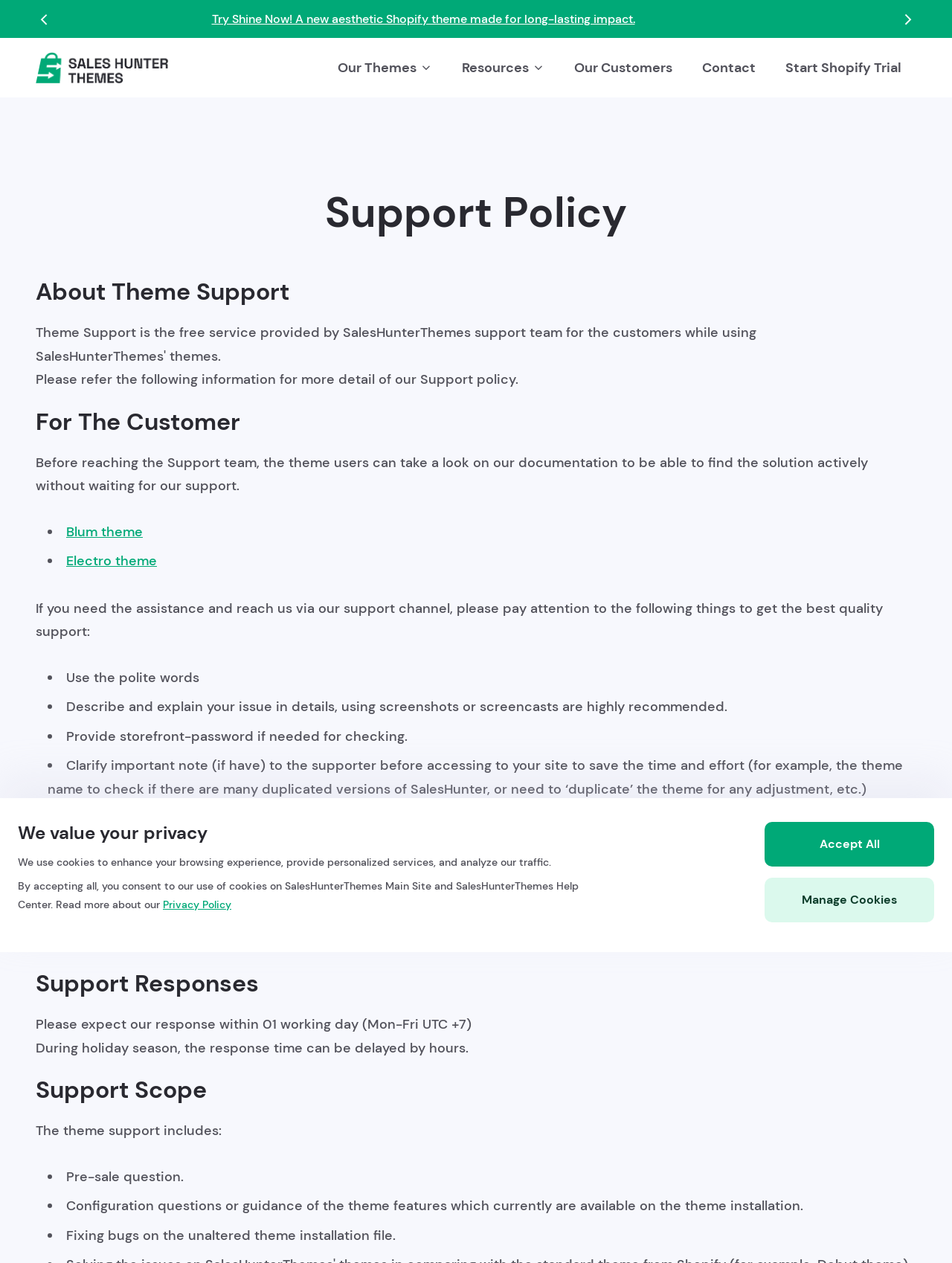What is the theme support service provided by?
Use the image to give a comprehensive and detailed response to the question.

Based on the webpage, I found that the theme support service is provided by SalesHunterThemes, which is mentioned in the heading 'About Theme Support' and also in the link 'SalesHunterThemes'.